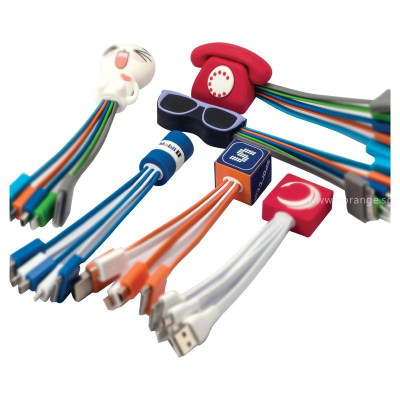Offer a detailed narrative of the image's content.

The image showcases a vibrant collection of a 3D customized 3-in-1 charging cable designed by E-ORANGE INTERNATIONAL. Featuring unique and playful character-shaped connectors, this charging cable includes various compatible plug types such as USB, Type-C, Micro USB, Mini USB, and iPhone connectors. This promotional item not only serves a practical purpose for daily use but also allows users to customize it with personal logos or designs, making it an excellent choice for branding and marketing. The colorful and whimsical design elements, including a character head and other fun shapes, enhance its appeal as a promotional gift for events, particularly targeting students and professionals alike.